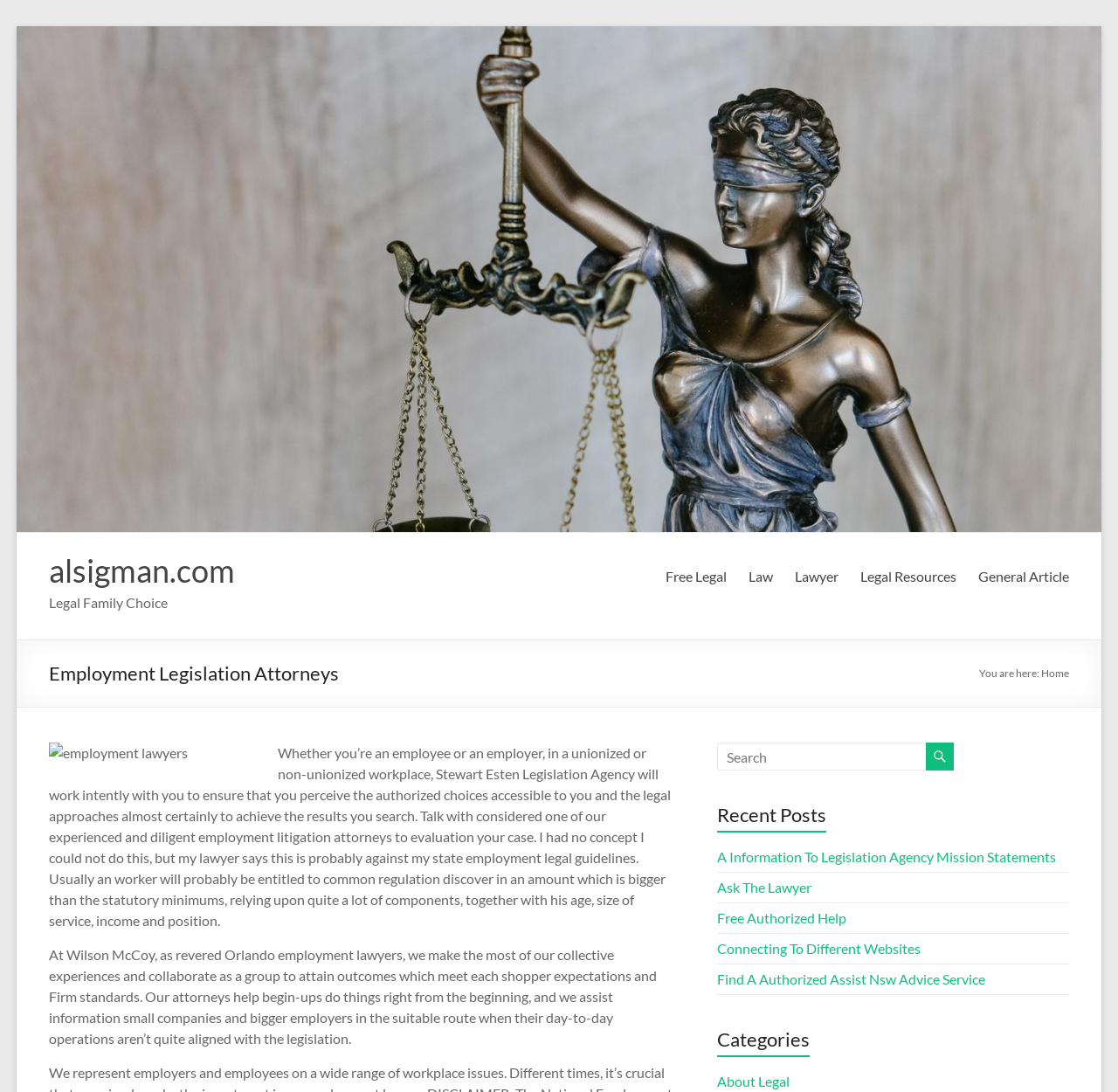How many links are there under the 'Categories' section?
Based on the image, answer the question with a single word or brief phrase.

1